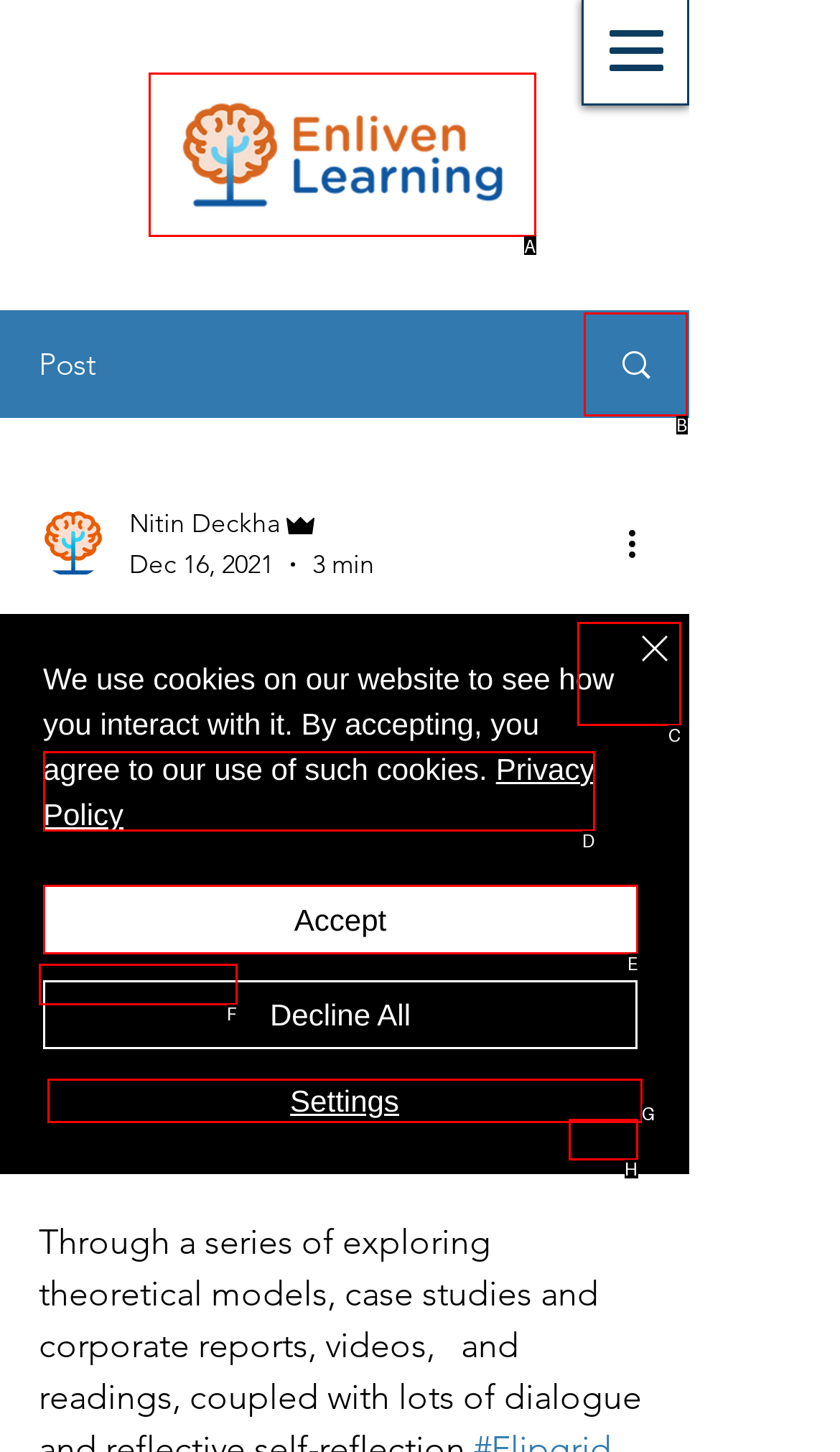Identify the correct UI element to click for the following task: Click on the image Choose the option's letter based on the given choices.

None